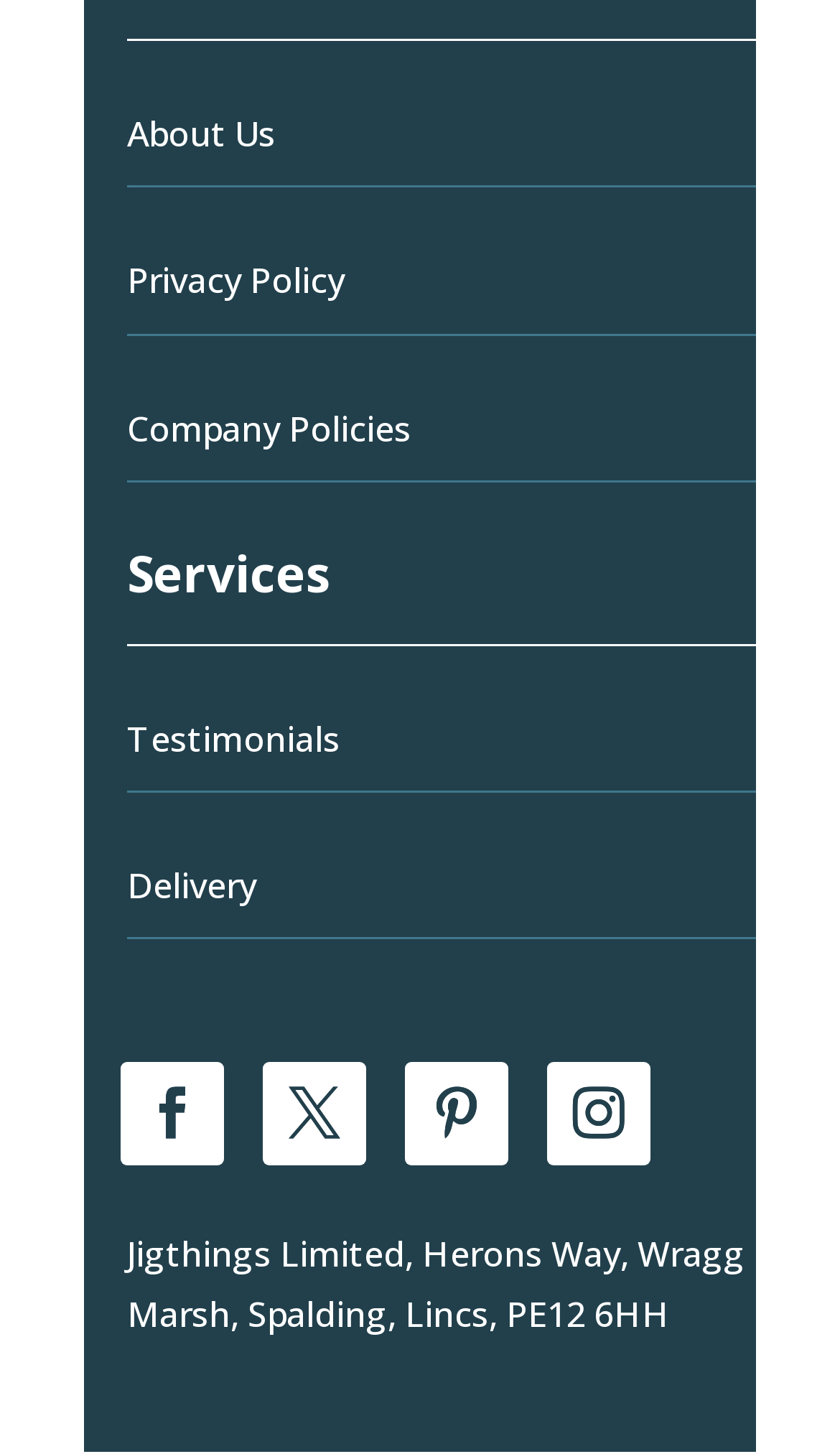What is the last link in the services section?
Please provide a single word or phrase as your answer based on the screenshot.

Delivery